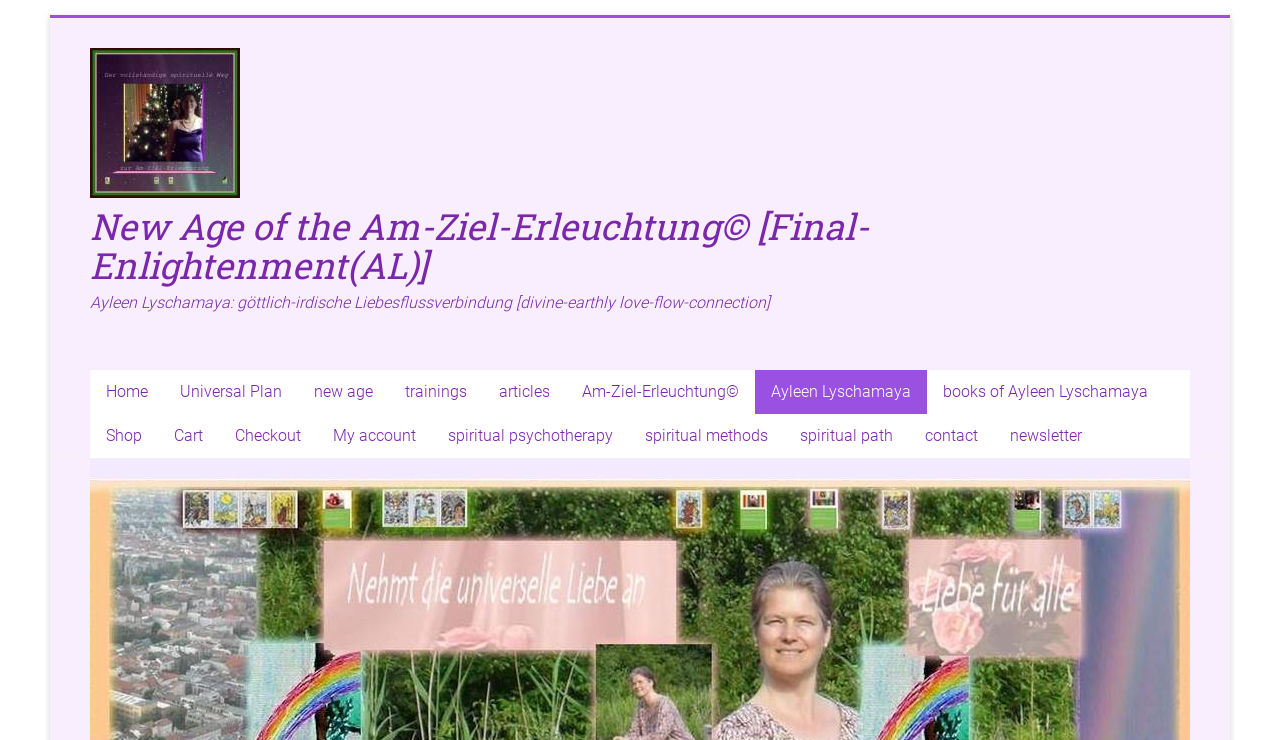Identify the bounding box coordinates of the element to click to follow this instruction: 'Read about Health'. Ensure the coordinates are four float values between 0 and 1, provided as [left, top, right, bottom].

None